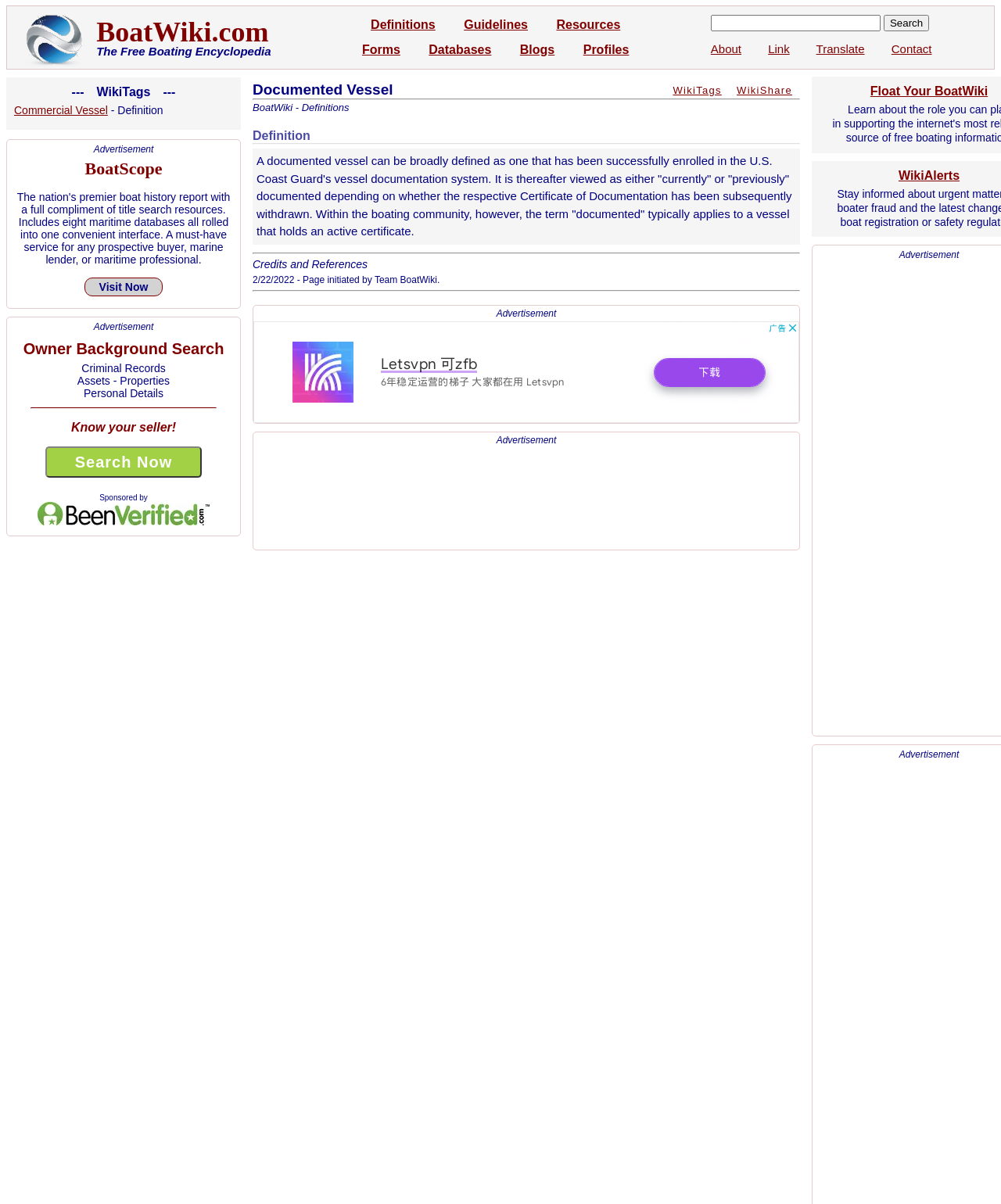Locate the bounding box coordinates of the element I should click to achieve the following instruction: "Read the definition of a documented vessel".

[0.252, 0.107, 0.799, 0.119]